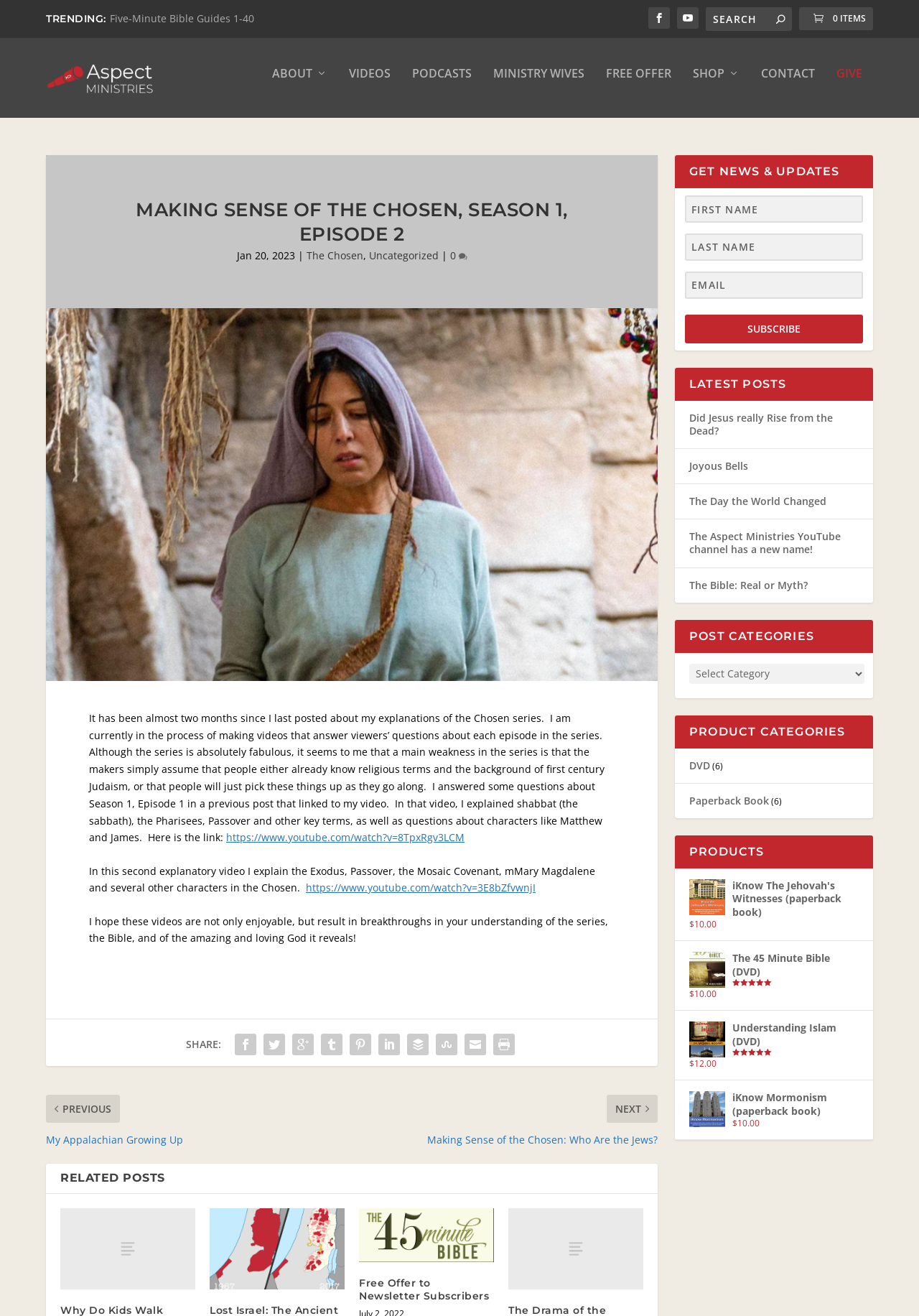Find the bounding box coordinates for the area you need to click to carry out the instruction: "Read the post about Making Sense of the Chosen, Season 1, Episode 2". The coordinates should be four float numbers between 0 and 1, indicated as [left, top, right, bottom].

[0.097, 0.144, 0.669, 0.18]